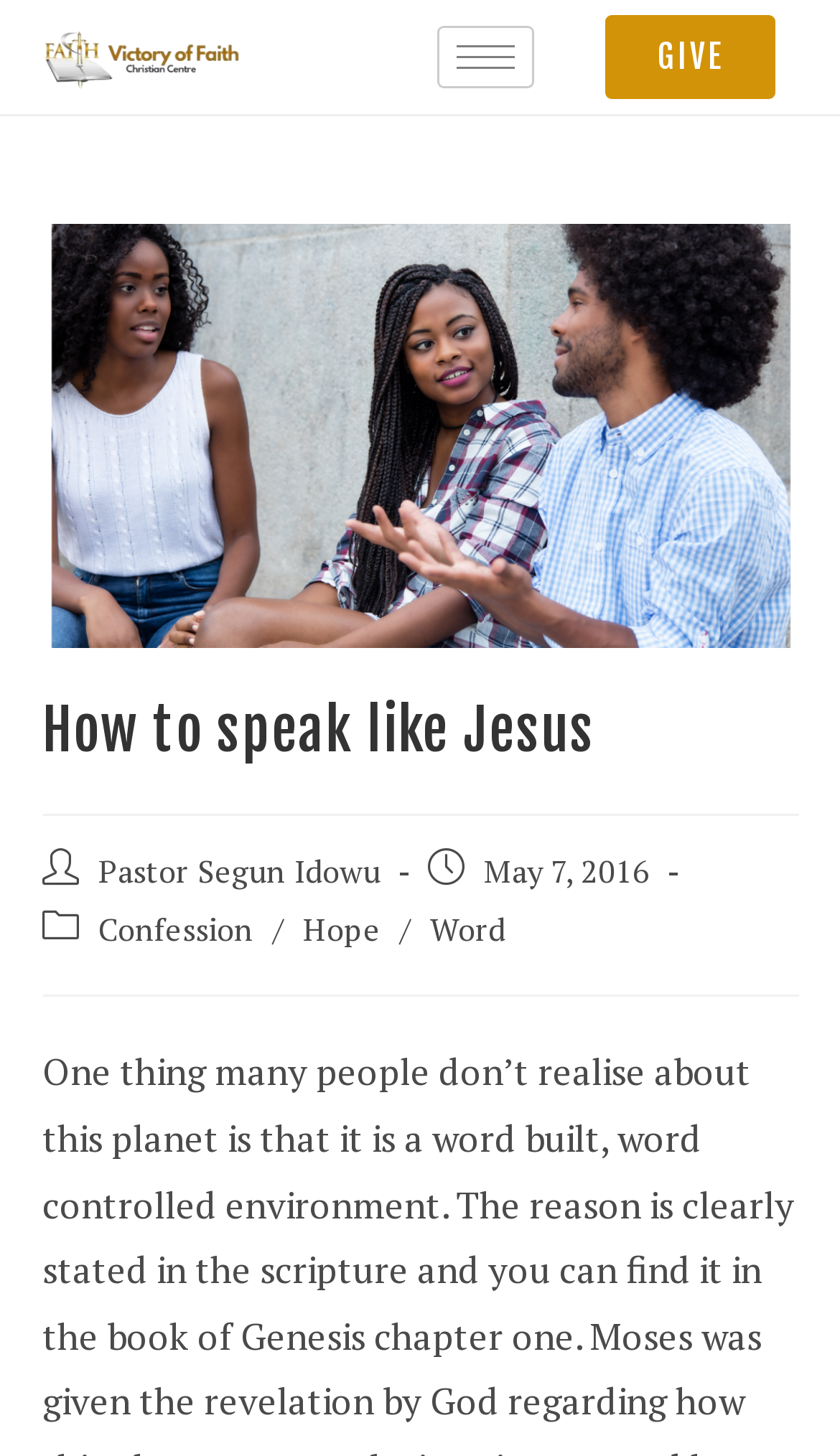Please answer the following question using a single word or phrase: What is the date of the article?

May 7, 2016